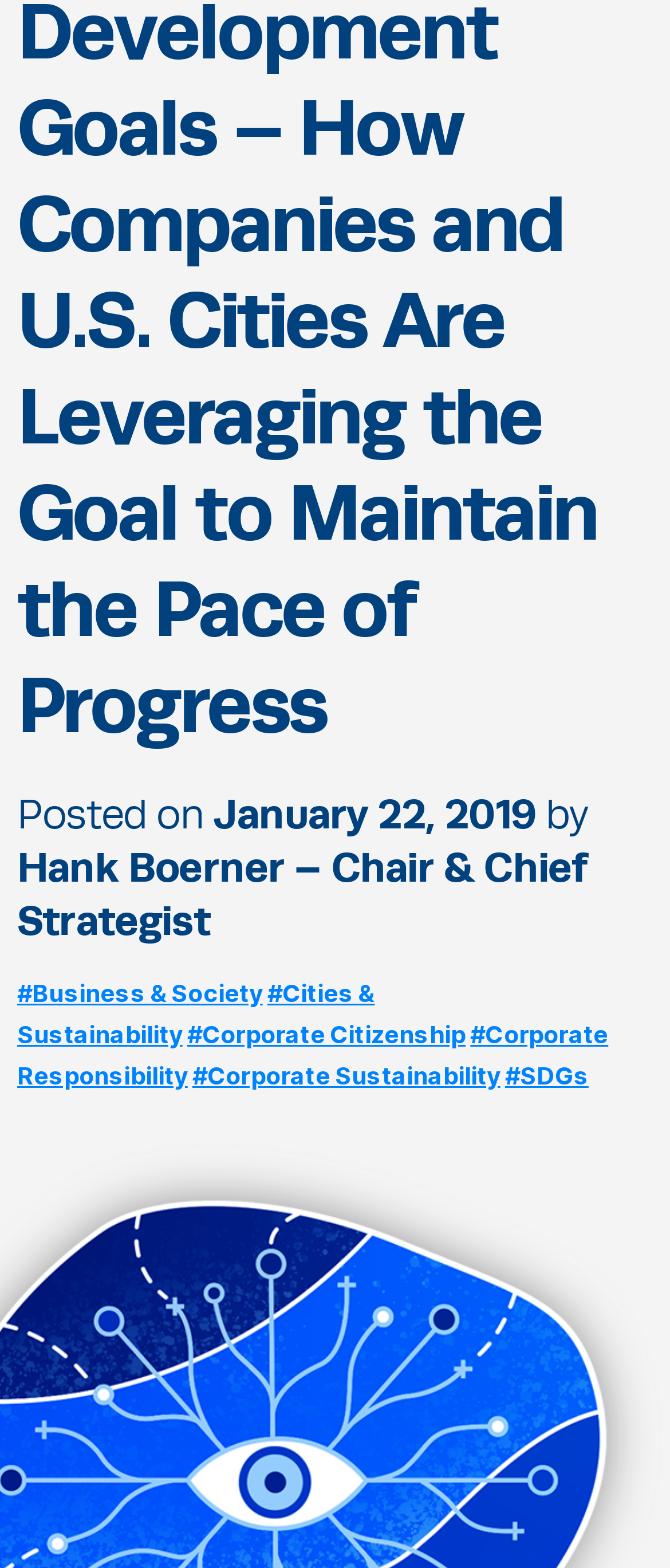Please provide a one-word or phrase answer to the question: 
What is the date of the post?

January 22, 2019